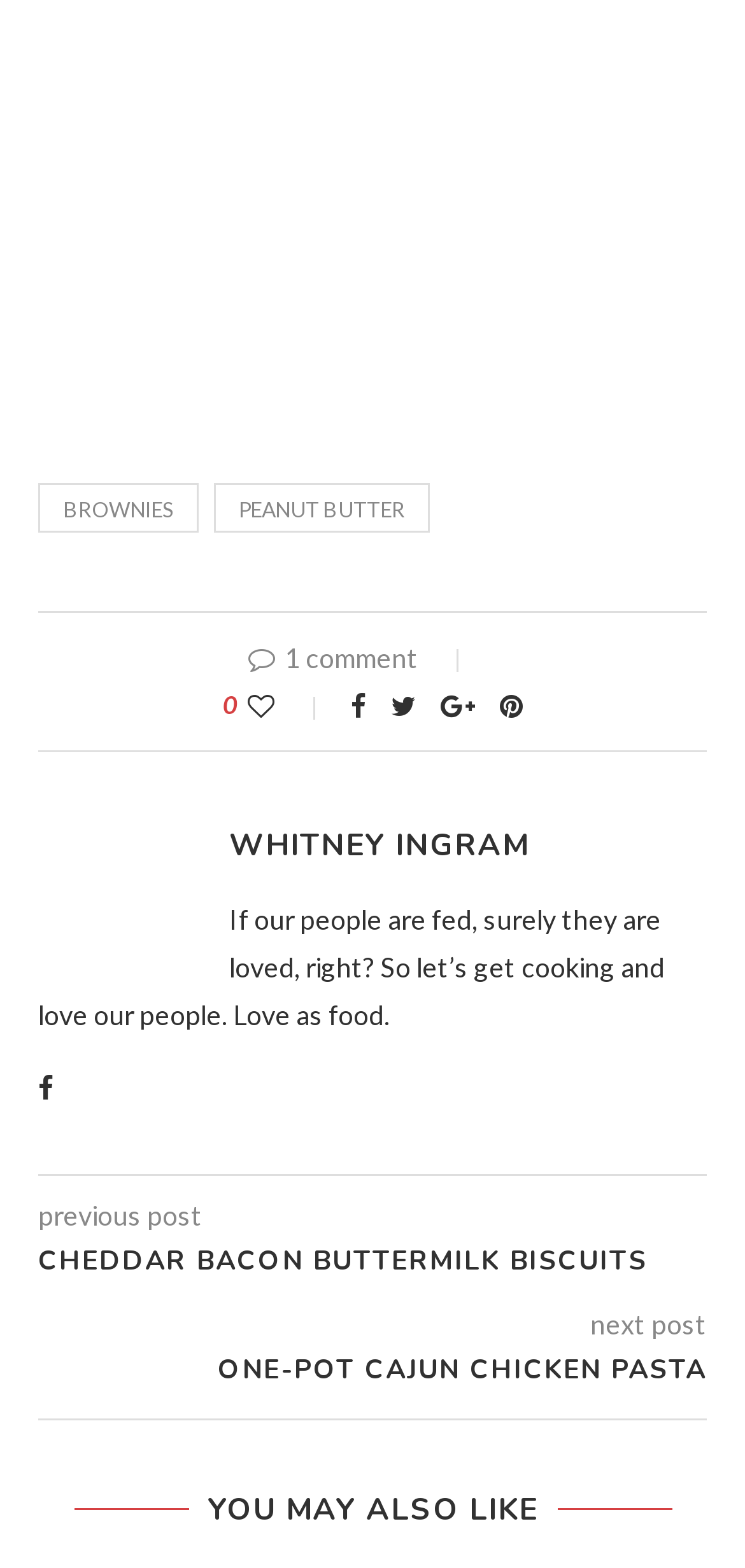What is the title of the previous post?
Refer to the screenshot and answer in one word or phrase.

CHEDDAR BACON BUTTERMILK BISCUITS